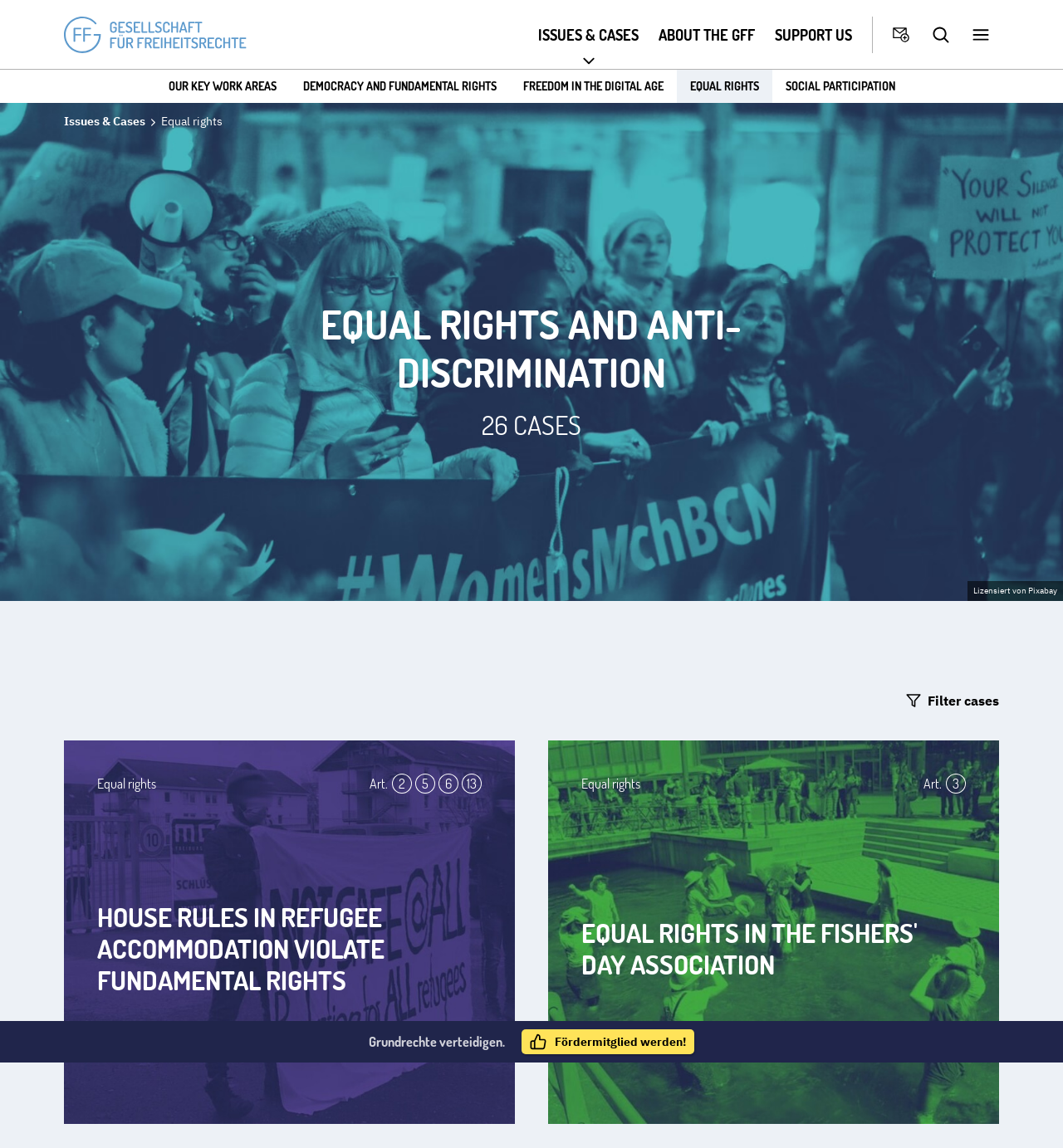Determine the coordinates of the bounding box that should be clicked to complete the instruction: "Click on Small Living Room Furniture". The coordinates should be represented by four float numbers between 0 and 1: [left, top, right, bottom].

None